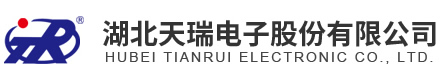Carefully observe the image and respond to the question with a detailed answer:
What does the company emphasize in its field?

According to the caption, Hubei Tianrui Electronic Co., Ltd. emphasizes technological development and advancement in its field, indicating that the company is committed to staying at the forefront of the electronic industry.